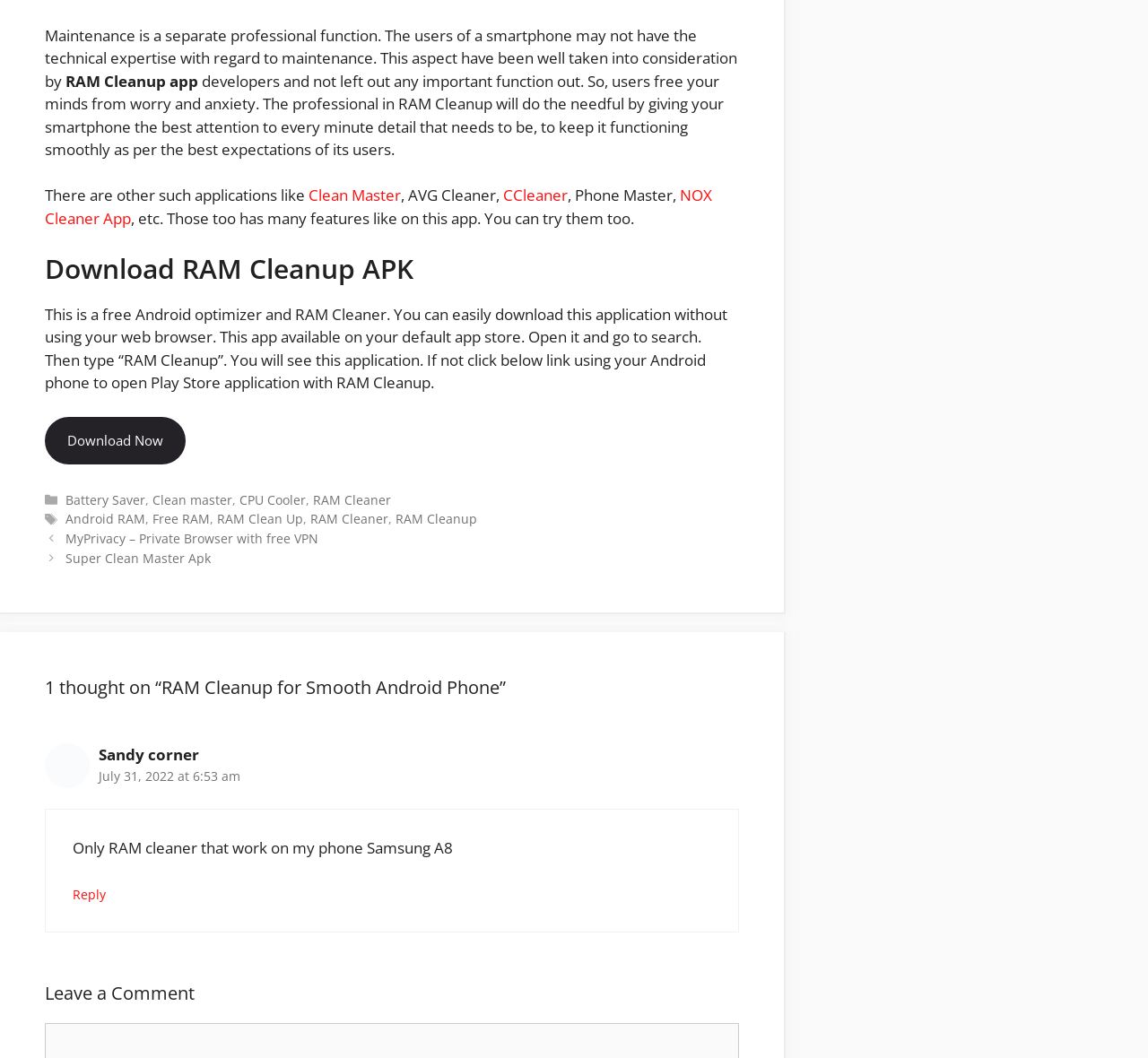Utilize the details in the image to thoroughly answer the following question: What is the name of the app being discussed?

The webpage is discussing an app called RAM Cleanup, which is a free Android optimizer and RAM Cleaner. This is evident from the text 'This is a free Android optimizer and RAM Cleaner. You can easily download this application without using your web browser.'